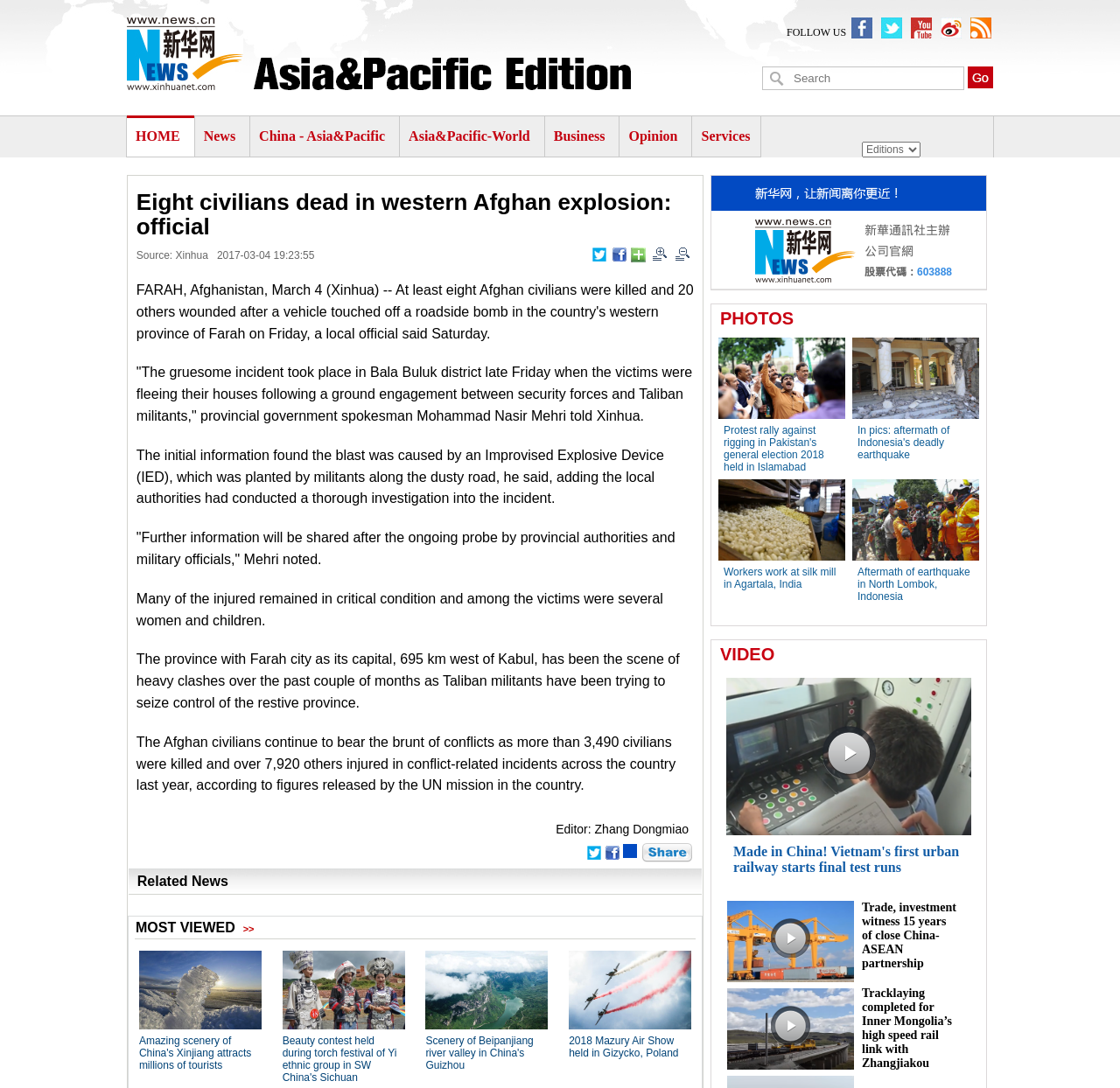Respond to the following question using a concise word or phrase: 
How many social media links are there?

5